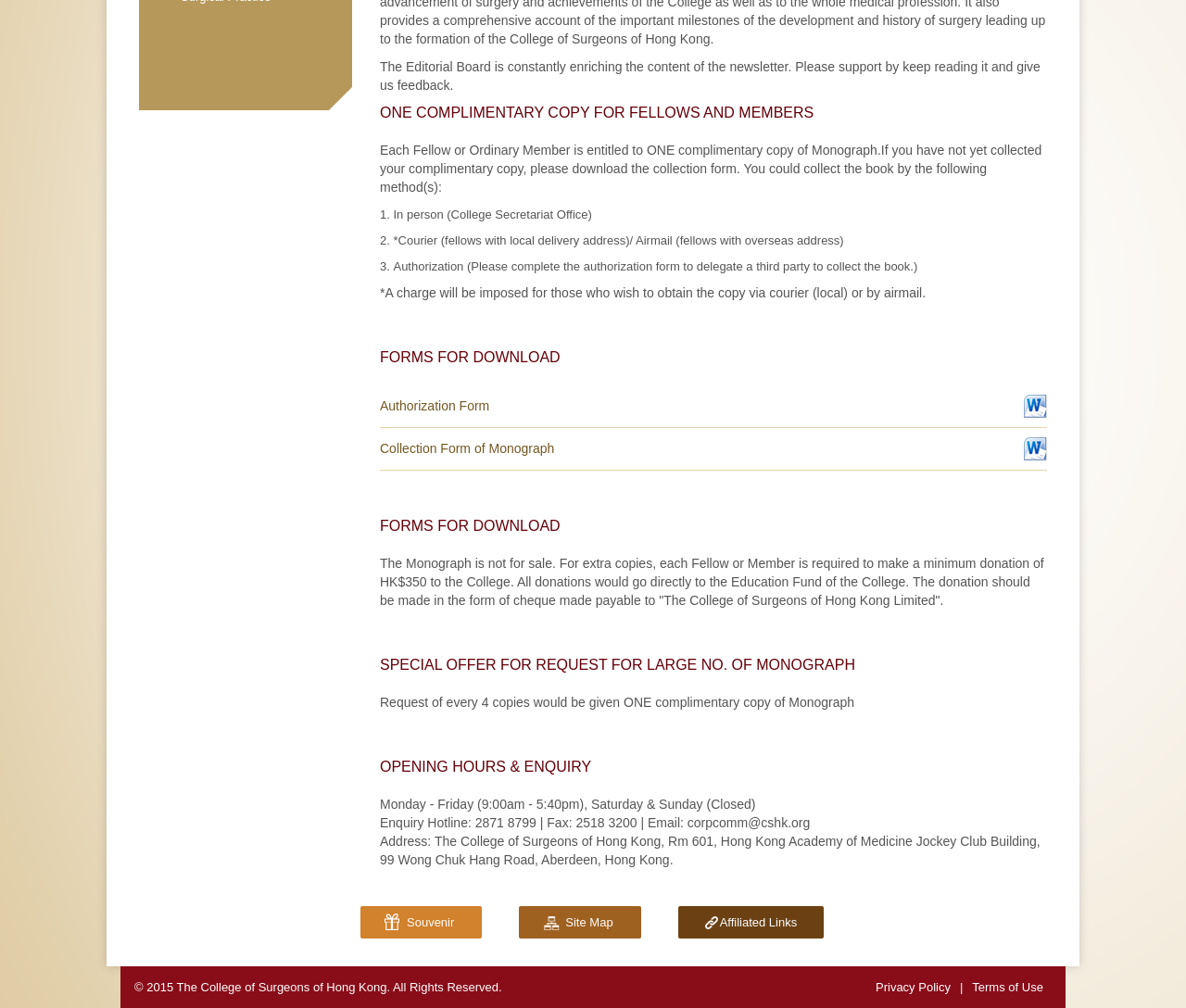Determine the bounding box coordinates for the UI element matching this description: "Affiliated Links".

[0.572, 0.899, 0.694, 0.931]